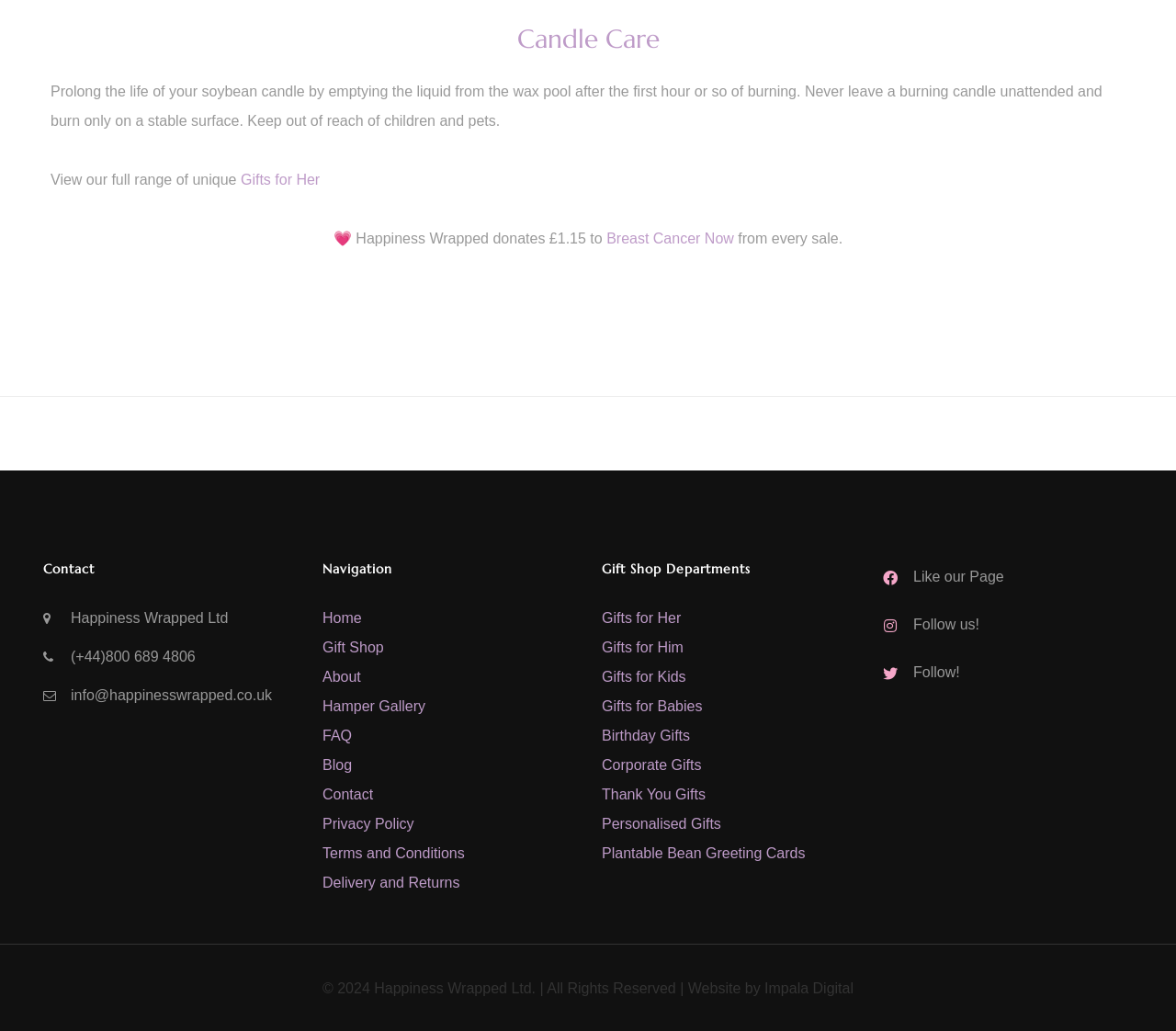Can you find the bounding box coordinates of the area I should click to execute the following instruction: "Learn more about Breast Cancer Now"?

[0.516, 0.224, 0.624, 0.239]